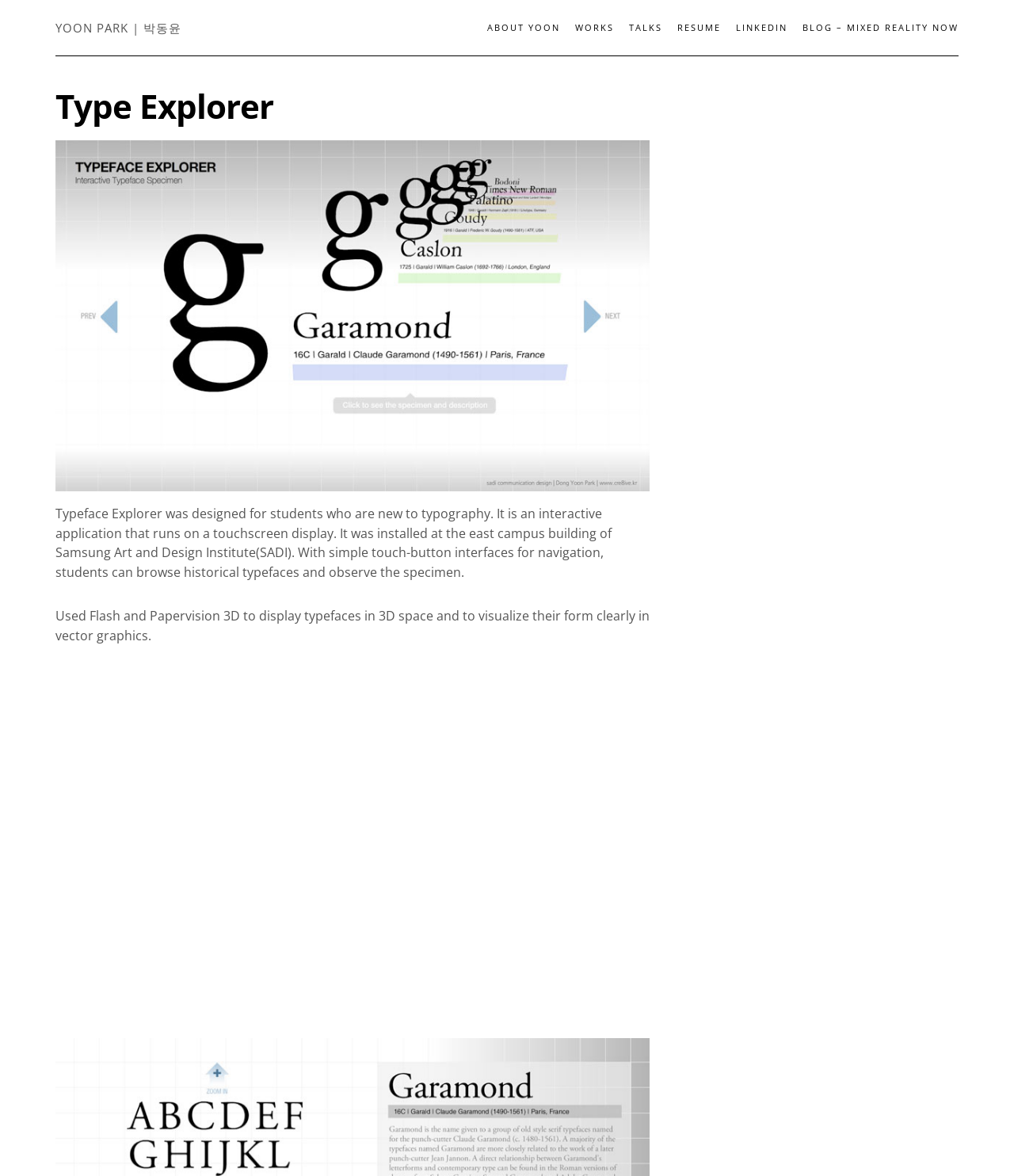Find the coordinates for the bounding box of the element with this description: "Product Posts".

None